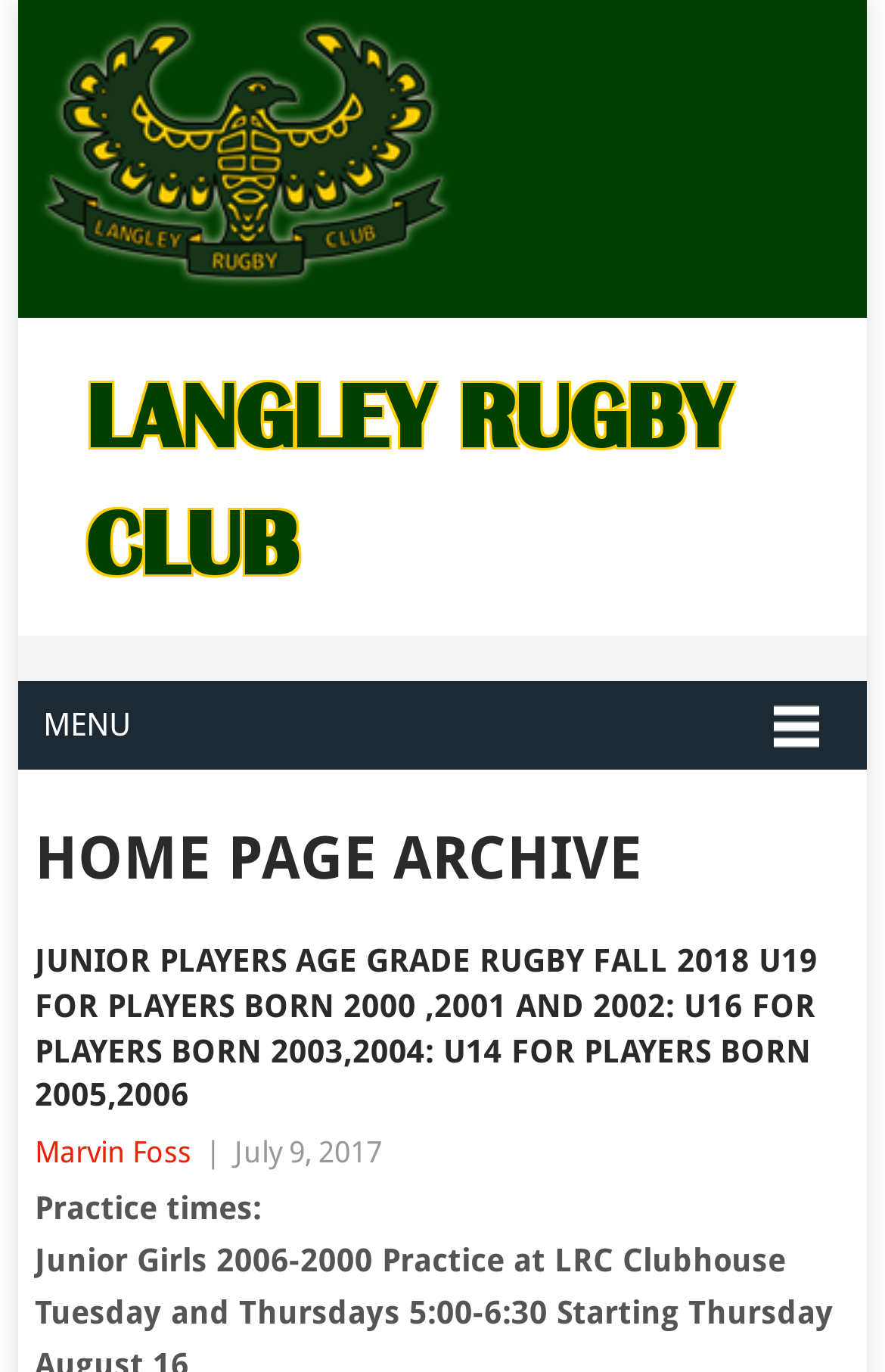Provide the text content of the webpage's main heading.

LANGLEY RUGBY CLUB